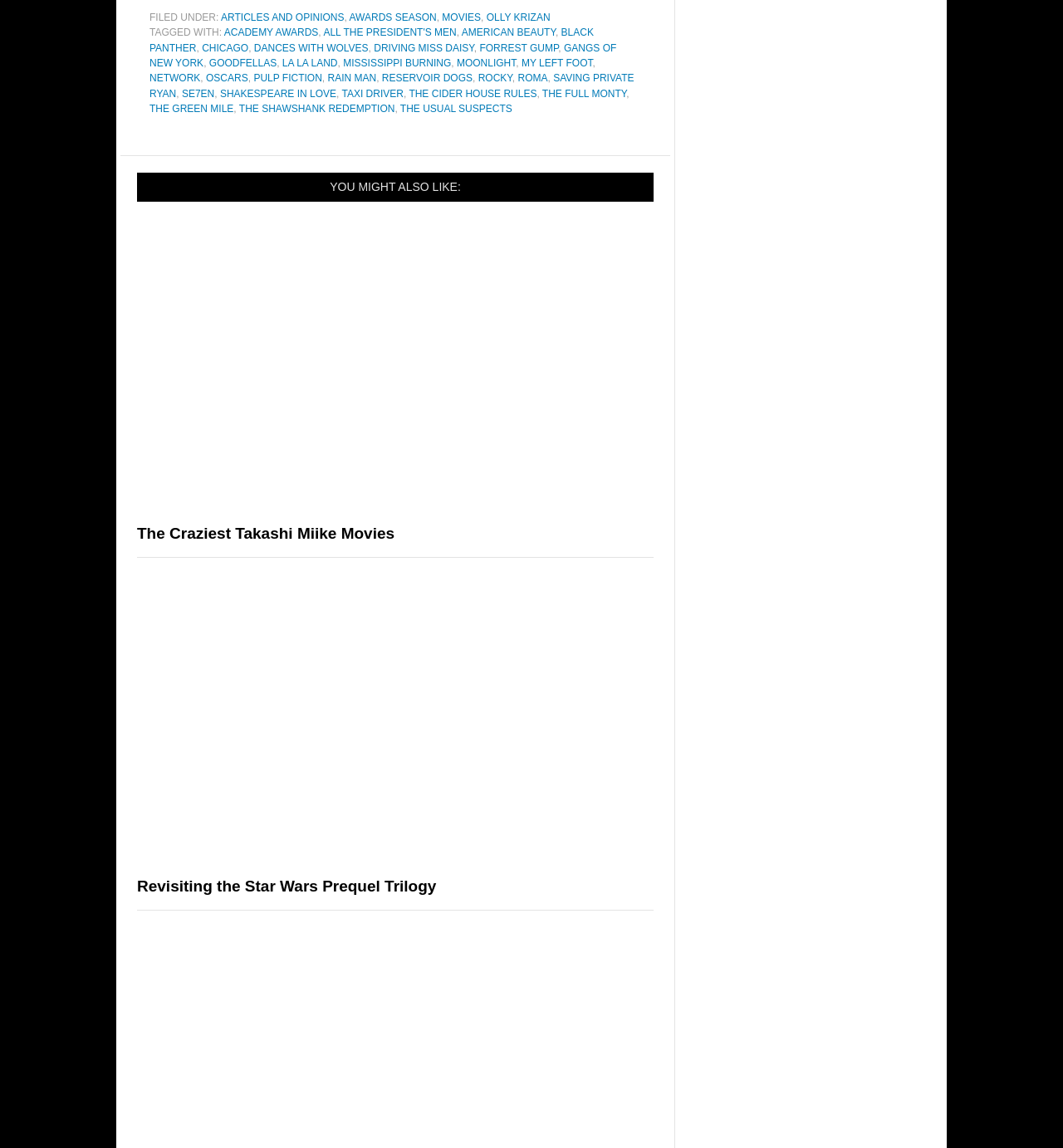Determine the bounding box coordinates for the area that needs to be clicked to fulfill this task: "Click on the 'Revisiting the Star Wars Prequel Trilogy' link". The coordinates must be given as four float numbers between 0 and 1, i.e., [left, top, right, bottom].

[0.129, 0.764, 0.41, 0.78]